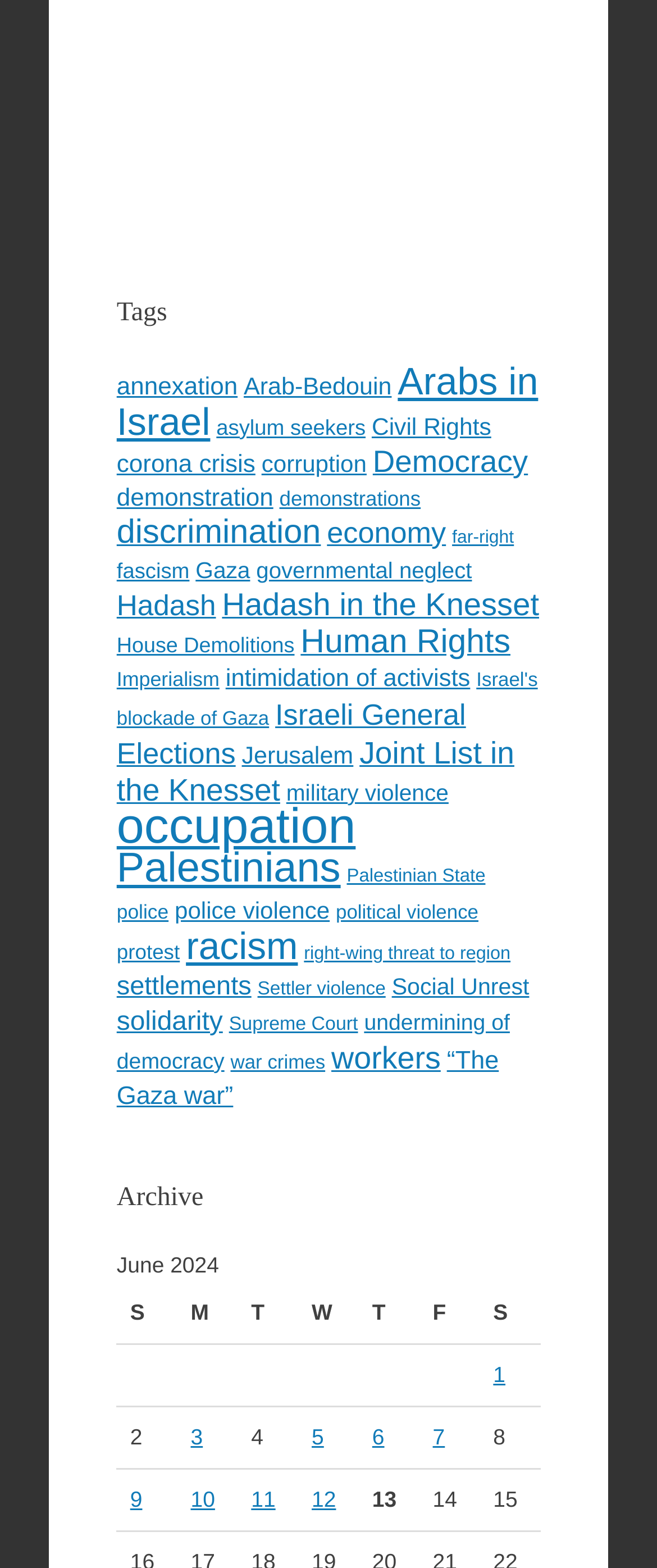Find the bounding box coordinates of the clickable area required to complete the following action: "Browse 'Arabs in Israel' category".

[0.178, 0.229, 0.819, 0.283]